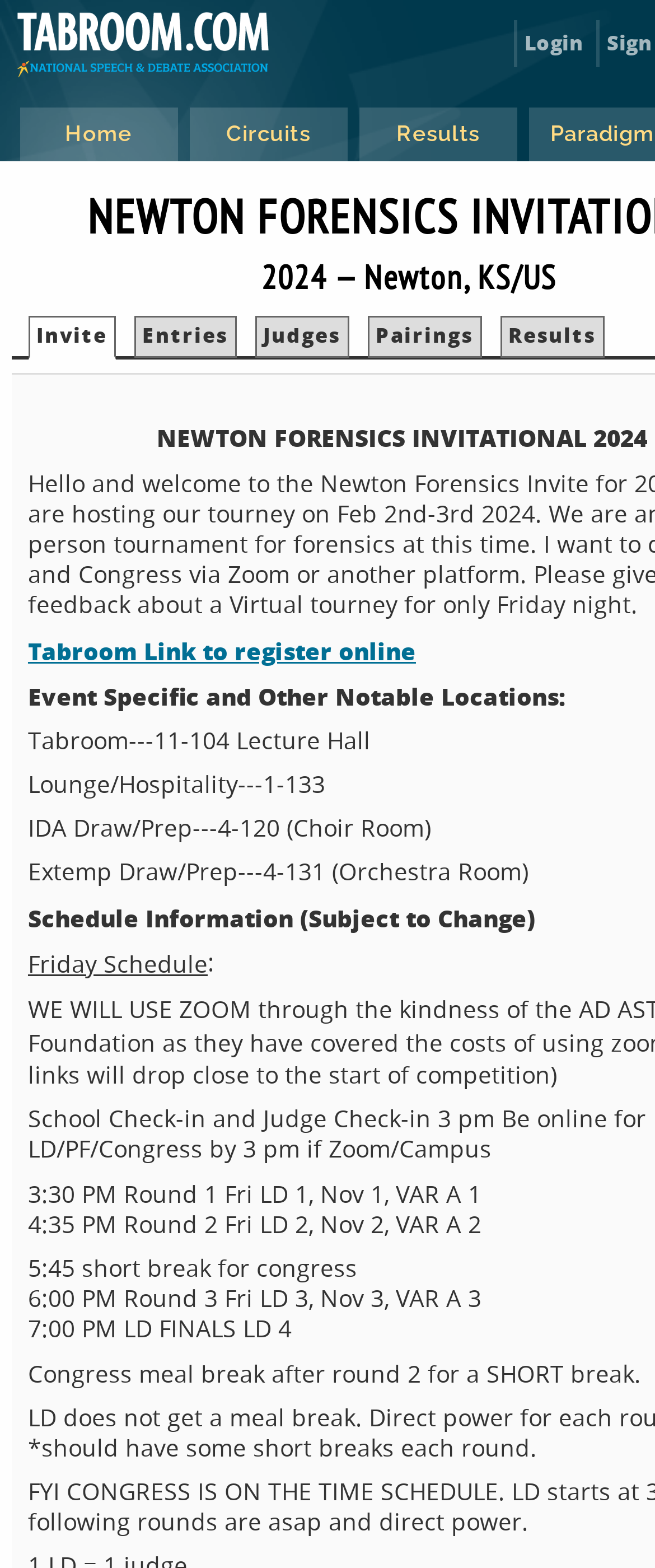What is the location of the Extemp Draw/Prep?
Based on the image, answer the question with a single word or brief phrase.

4-131 (Orchestra Room)